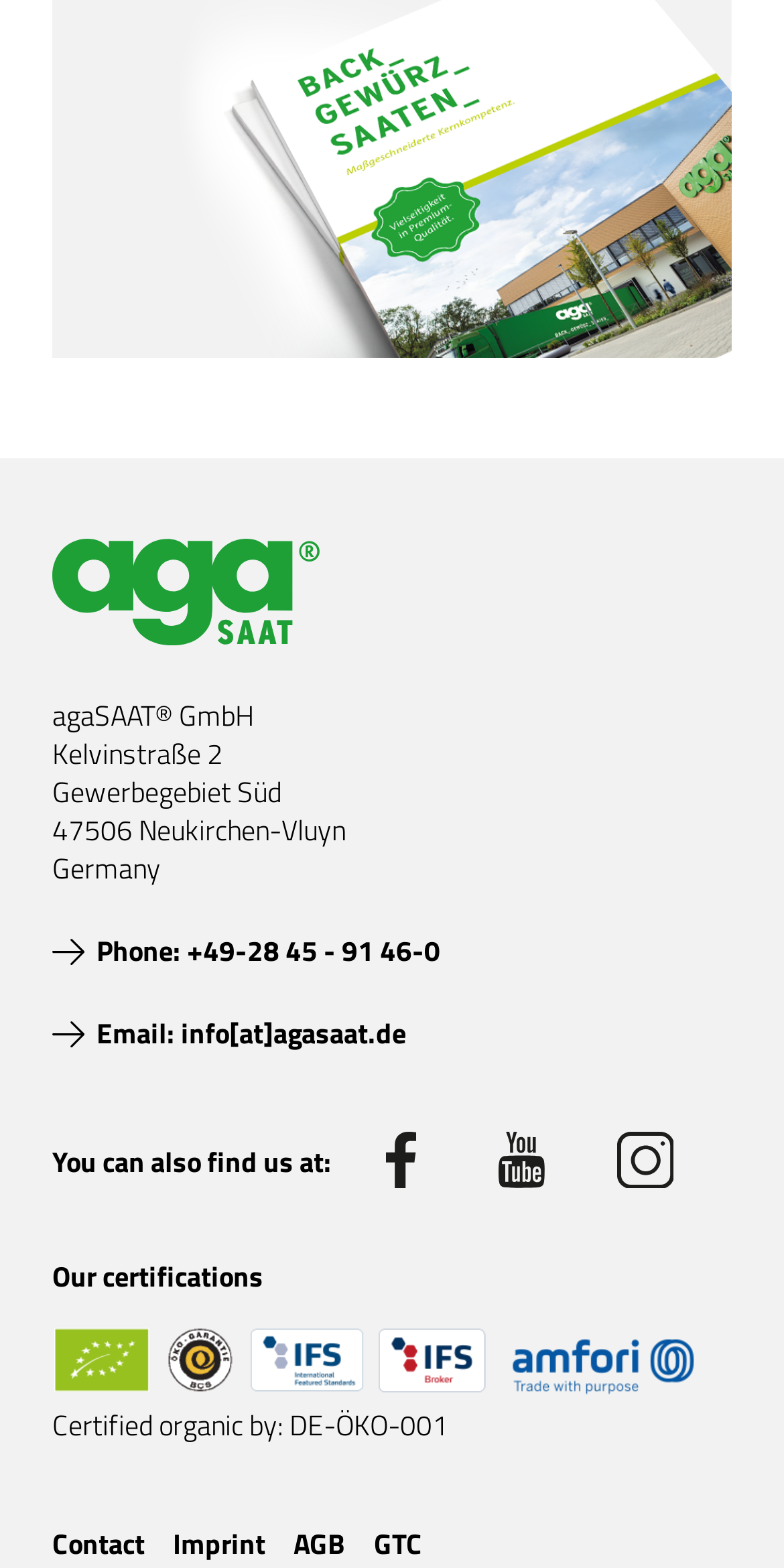What is the certification of the company?
Refer to the image and answer the question using a single word or phrase.

Certified organic by: DE-ÖKO-001